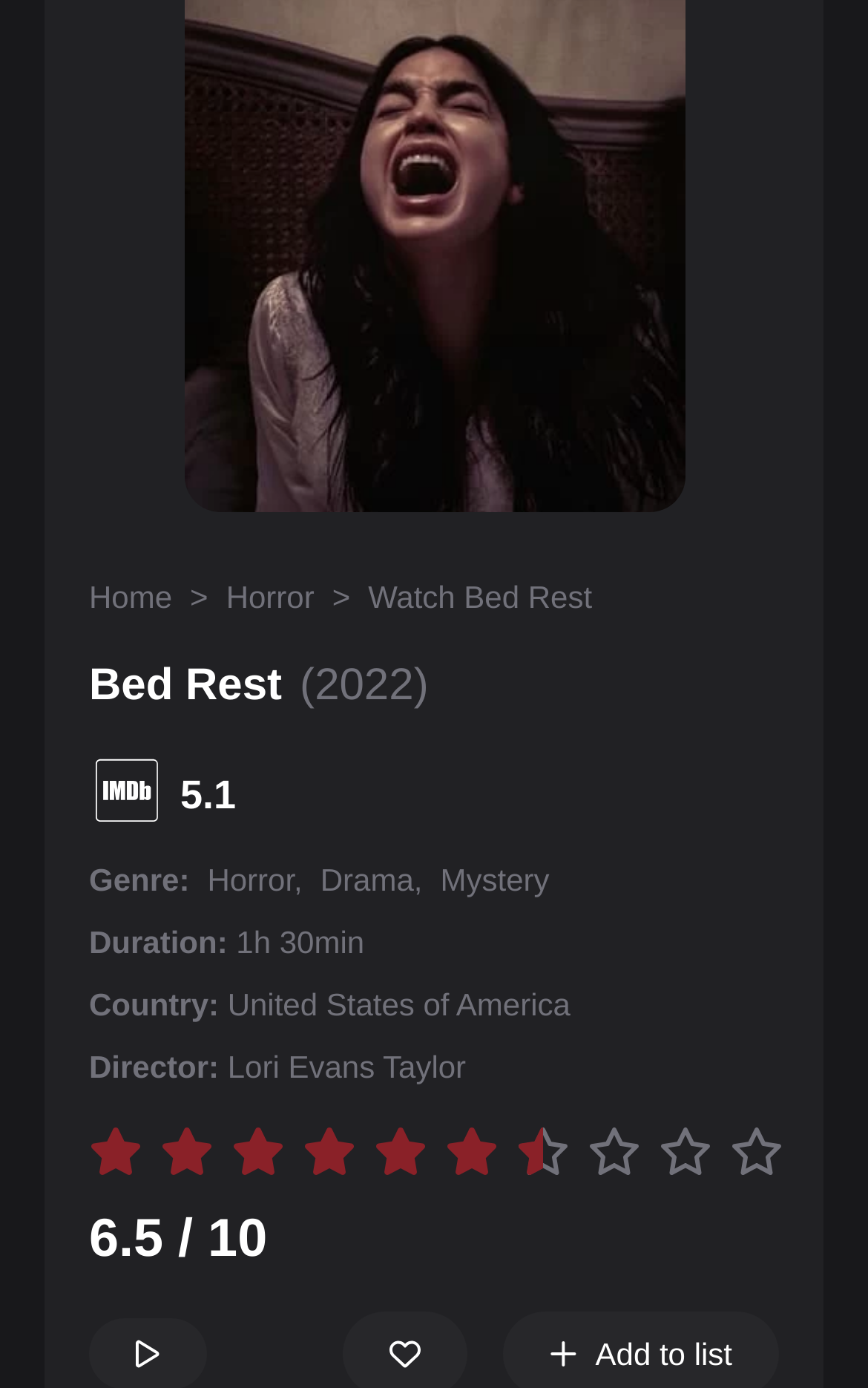Given the content of the image, can you provide a detailed answer to the question?
What is the genre of the movie Bed Rest?

I determined the genre of the movie Bed Rest by looking at the 'Genre:' section on the webpage, which lists 'Horror', 'Drama', and 'Mystery' as the genres.